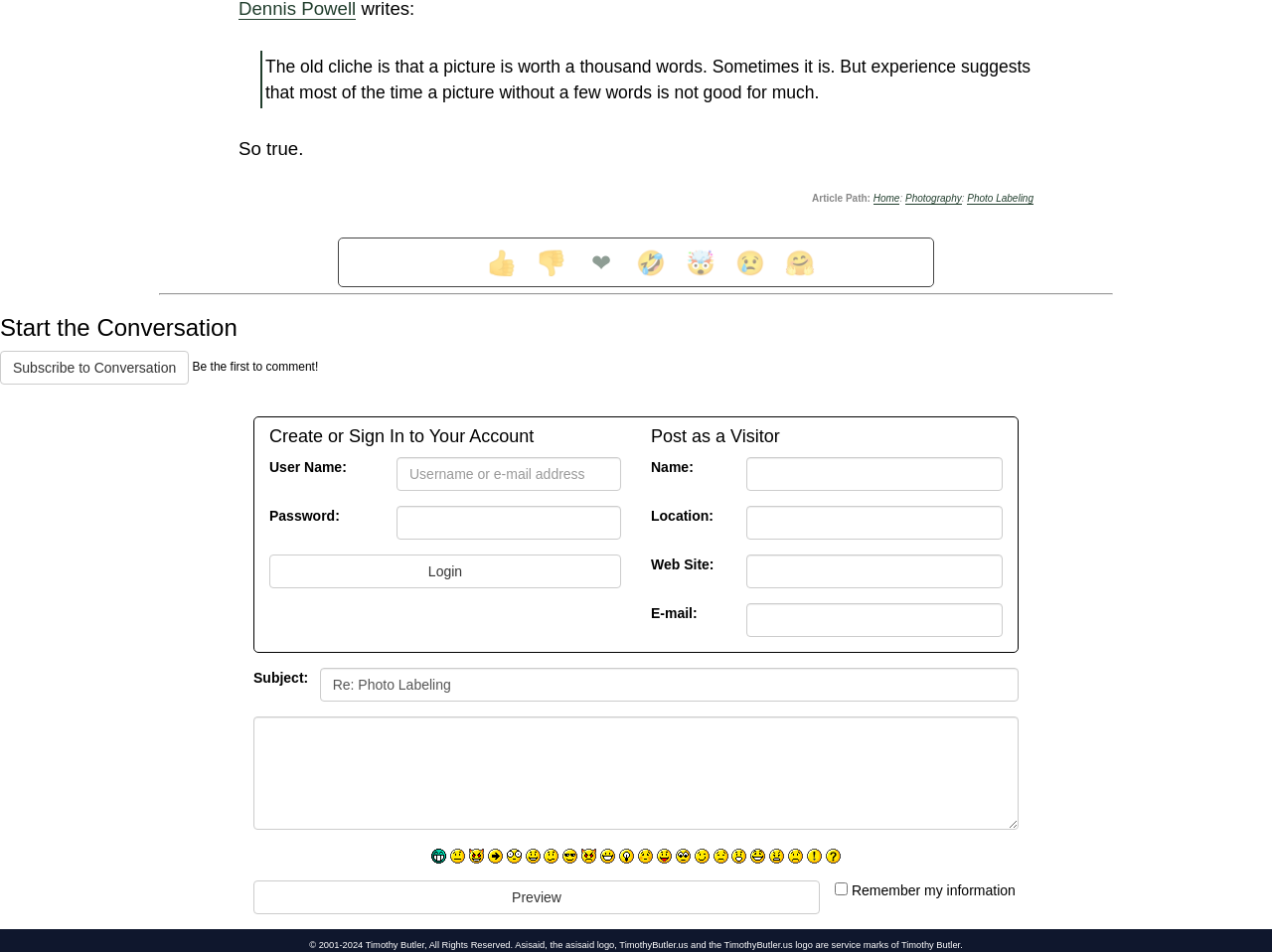Using the format (top-left x, top-left y, bottom-right x, bottom-right y), provide the bounding box coordinates for the described UI element. All values should be floating point numbers between 0 and 1: Subscribe to Conversation

[0.0, 0.369, 0.149, 0.404]